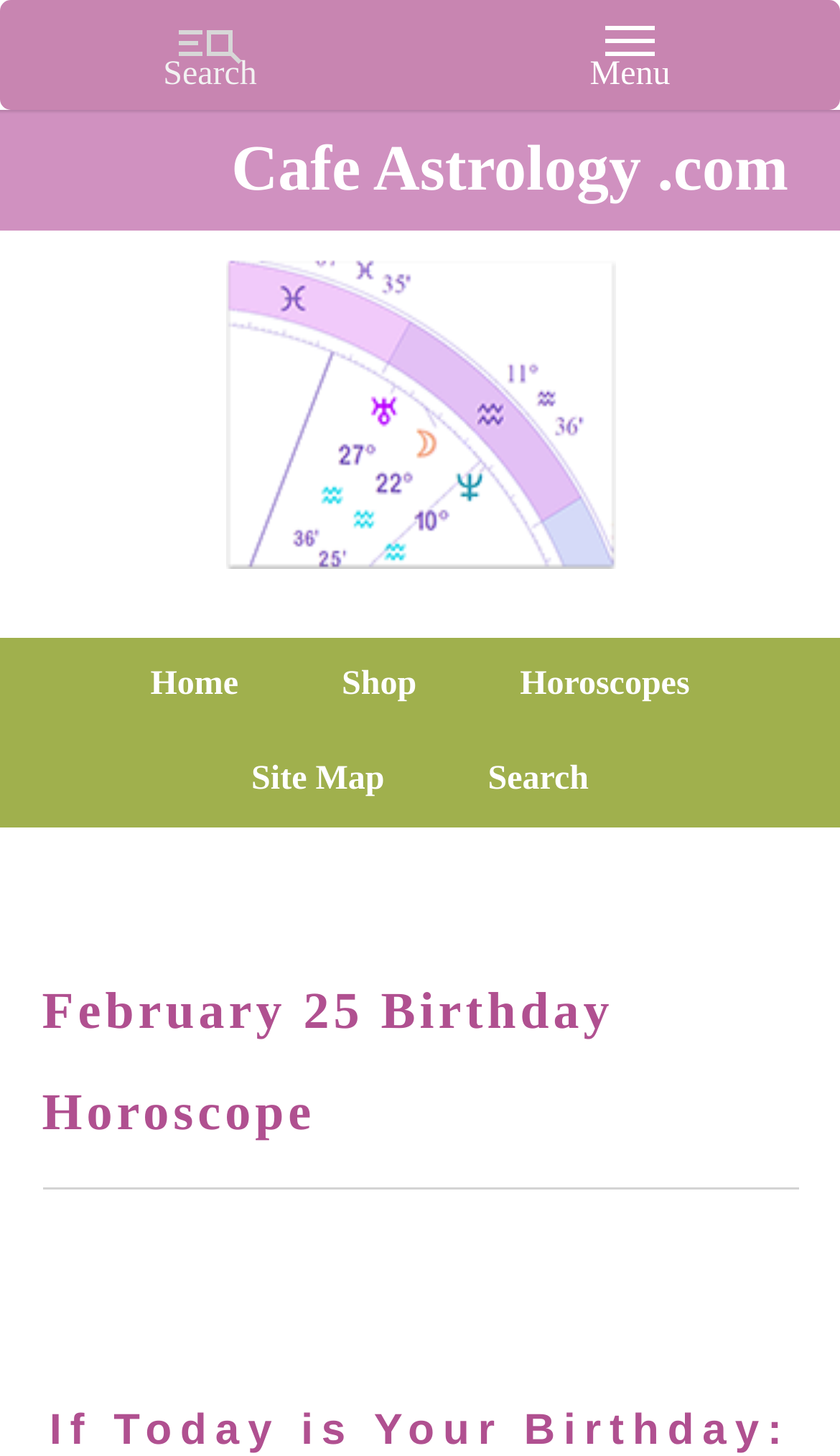Determine the bounding box coordinates for the HTML element mentioned in the following description: "Home". The coordinates should be a list of four floats ranging from 0 to 1, represented as [left, top, right, bottom].

[0.123, 0.438, 0.34, 0.504]